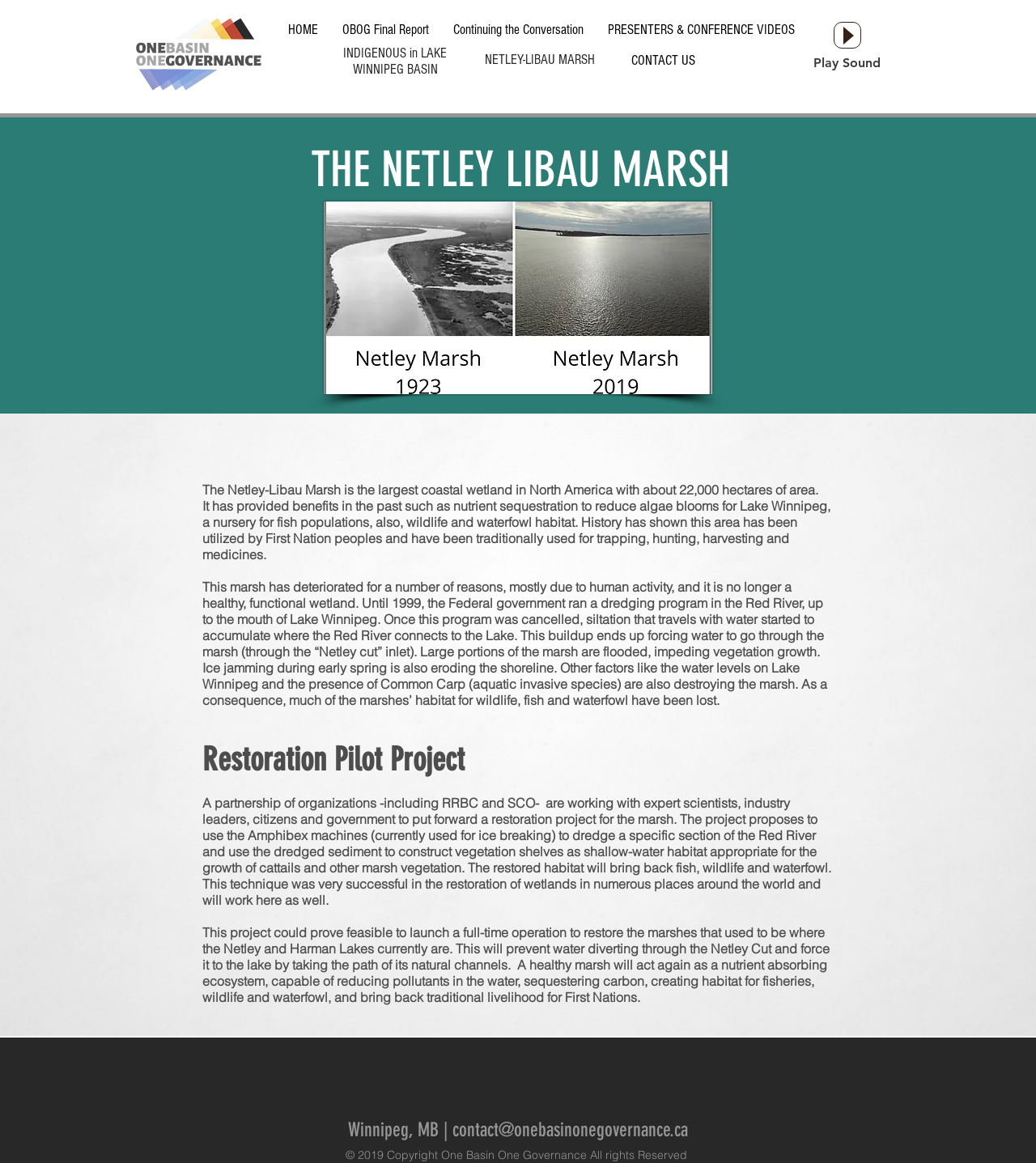Determine the bounding box coordinates for the clickable element to execute this instruction: "Email to contact@onebasinonegovernance.ca". Provide the coordinates as four float numbers between 0 and 1, i.e., [left, top, right, bottom].

[0.437, 0.962, 0.664, 0.981]